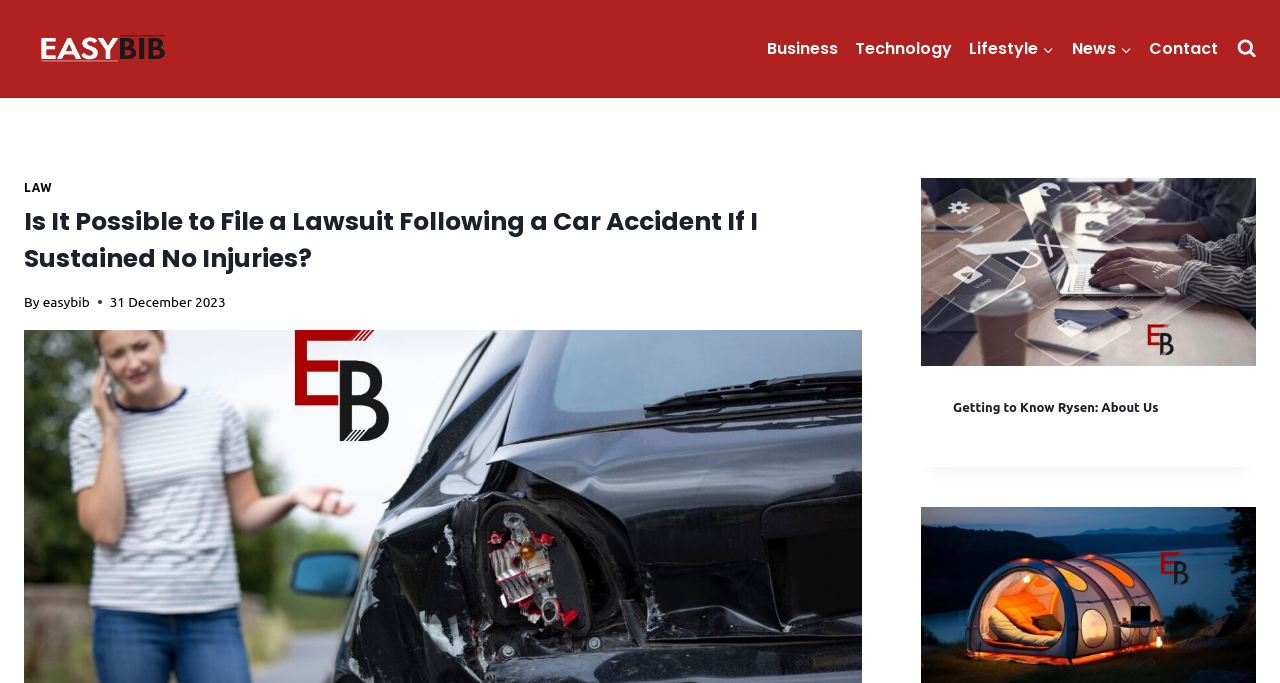Determine the bounding box coordinates for the area that should be clicked to carry out the following instruction: "View the 'LAW' page".

[0.019, 0.265, 0.041, 0.284]